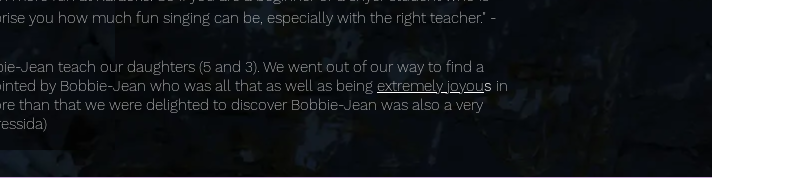How old are Laura's daughters?
Using the visual information, reply with a single word or short phrase.

5 and 3